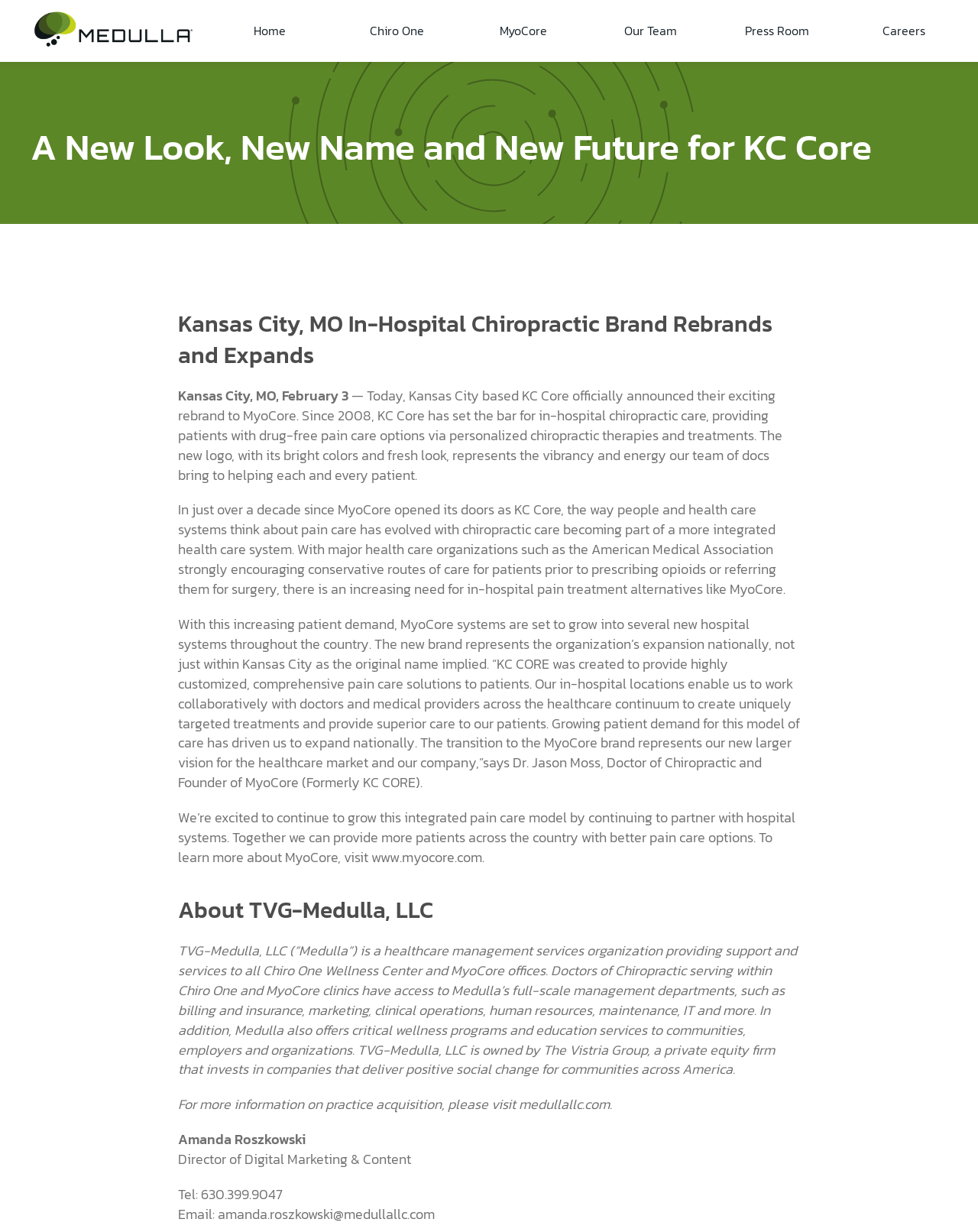What is the website of MyoCore?
Please provide a comprehensive answer based on the contents of the image.

The webpage provides a link to MyoCore's website, www.myocore.com, for those who want to learn more about the company.